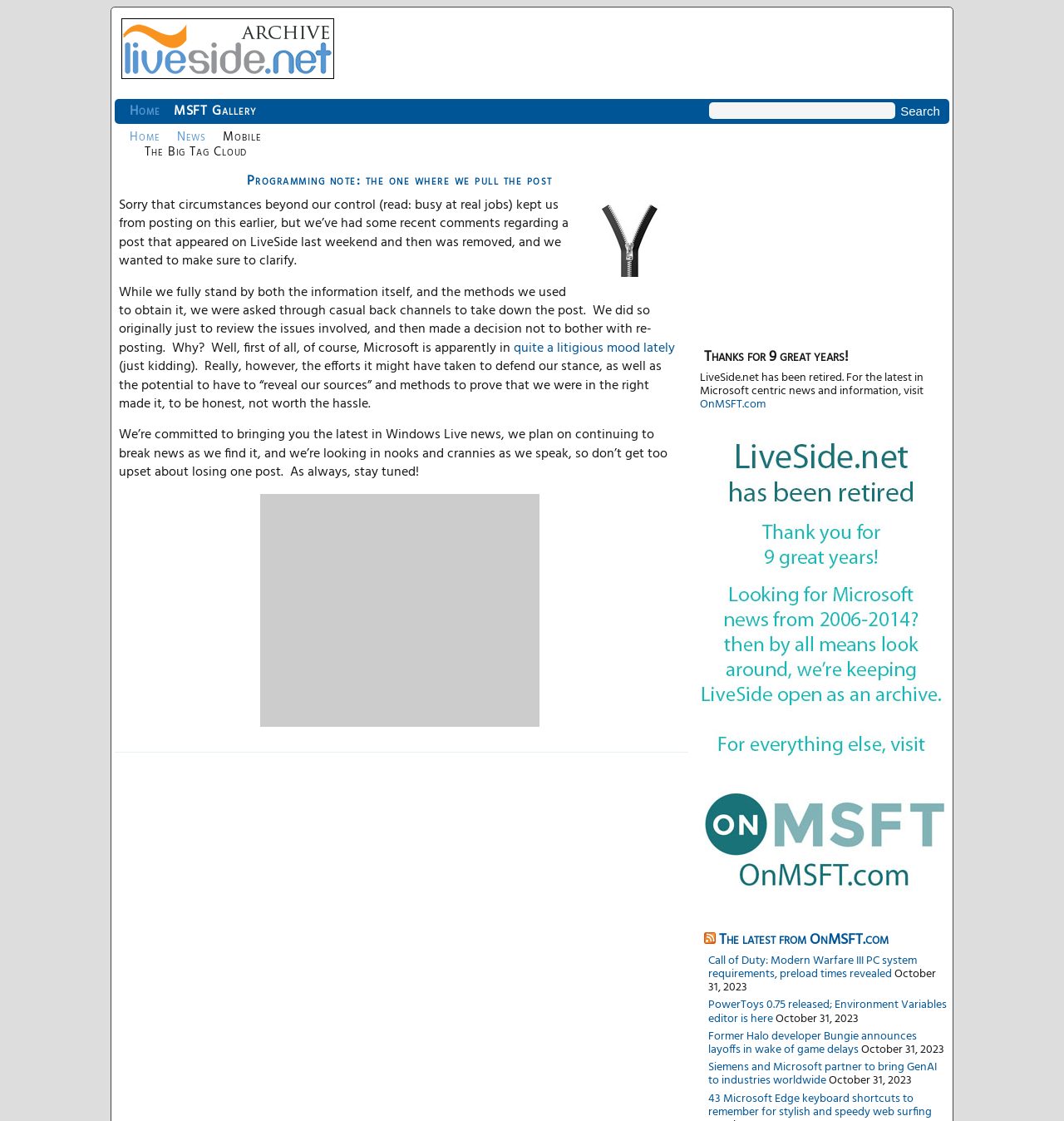Detail the various sections and features of the webpage.

The webpage appears to be a blog or news website, with a focus on Microsoft-centric news and information. At the top, there is a logo and a link to "LiveSide.net" on the left, accompanied by a small image. To the right, there are several links to different sections of the website, including "Home", "The Big Tag Cloud", "News", "Mobile", and "MSFT Gallery".

Below the top navigation bar, there is a search box with a "Search" button to the right. The main content of the page begins with a heading that reads "Programming note: the one where we pull the post", followed by a link to the same title. There is also an image of a vector black zipper icon to the right of the heading.

The main article begins below the heading, with a block of text that explains the circumstances surrounding a removed post. The text is divided into several paragraphs, with a link to "quite a litigious mood lately" in the middle. The article concludes with a statement about the website's commitment to bringing the latest Windows Live news.

To the right of the main article, there is an advertisement iframe. Below the article, there is another advertisement iframe, followed by a heading that reads "Thanks for 9 great years!" and a message announcing the retirement of LiveSide.net, with a link to OnMSFT.com for the latest Microsoft-centric news and information.

Further down the page, there is a section with an RSS feed link and an image, followed by a list of news articles with links and publication dates. The articles include topics such as Call of Duty: Modern Warfare III PC system requirements, PowerToys 0.75 release, and Siemens and Microsoft partnering to bring GenAI to industries worldwide.